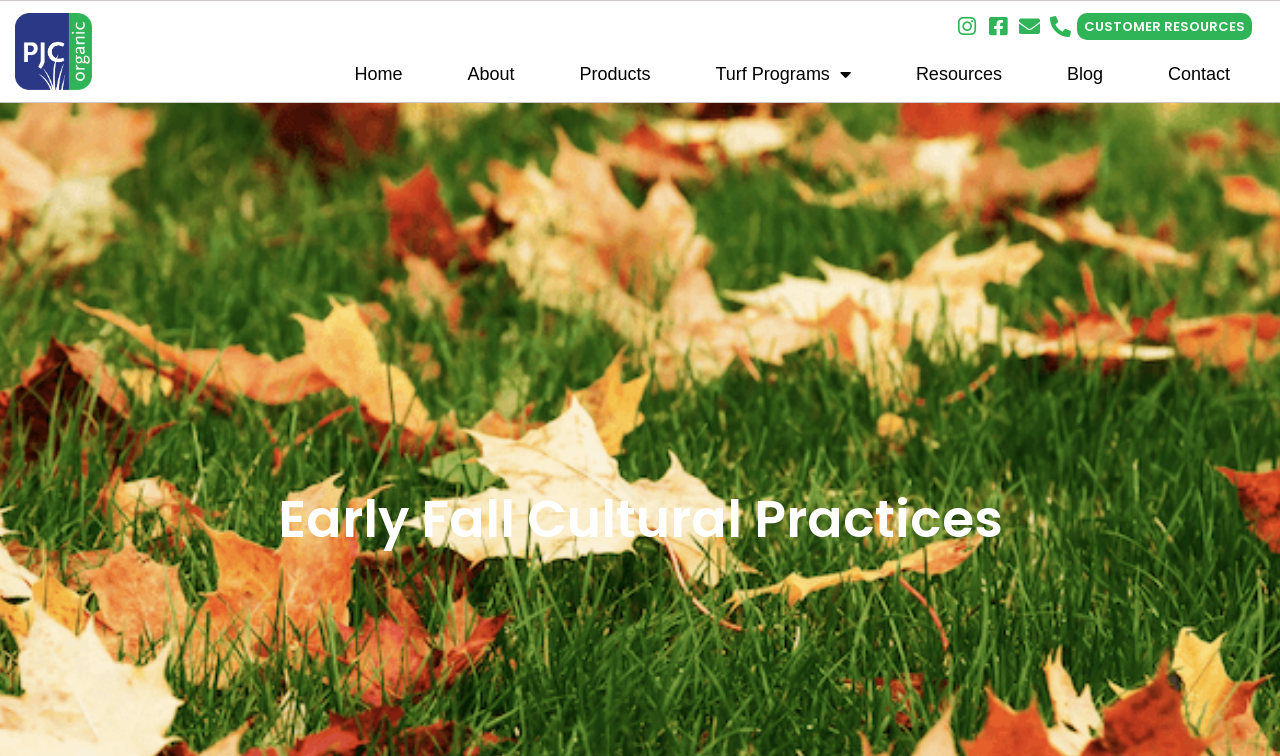Kindly respond to the following question with a single word or a brief phrase: 
How many main menu items are there?

7